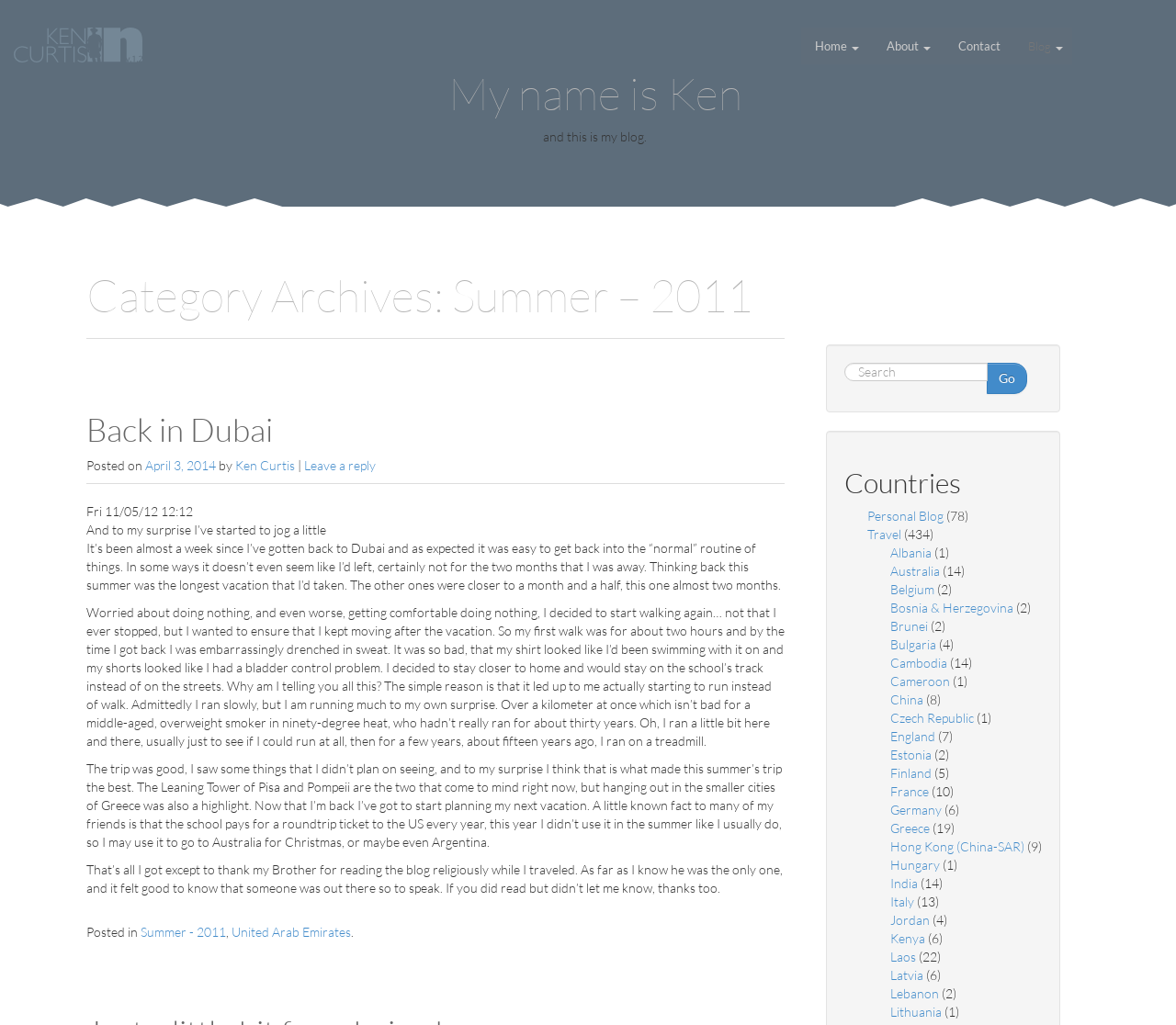Give a detailed account of the webpage's layout and content.

This webpage is a personal blog, specifically a post titled "Back in Dubai" dated April 3, 2014, written by Ken Curtis. At the top of the page, there is a navigation menu with links to "Home", "About", "Contact", and "Blog". Below this menu, there is a heading "Main menu" followed by links to "Skip to primary content" and "Skip to secondary content".

The main content of the page is divided into two sections. On the left side, there is a heading "My name is Ken" followed by a brief introduction to the author. Below this, there is a category archive titled "Summer - 2011" with a single article titled "Back in Dubai". The article is a personal reflection on the author's experience returning to Dubai after a two-month vacation. The text is divided into several paragraphs, with the author sharing their thoughts on getting back into a routine, starting to jog, and planning their next vacation.

On the right side of the page, there is a search box and a button labeled "Go". Below this, there is a heading "Countries" followed by a list of links to various countries, each with a number in parentheses indicating the number of posts related to that country.

At the bottom of the page, there is a footer section with a link to the category "Summer - 2011" and a list of countries with corresponding post counts.